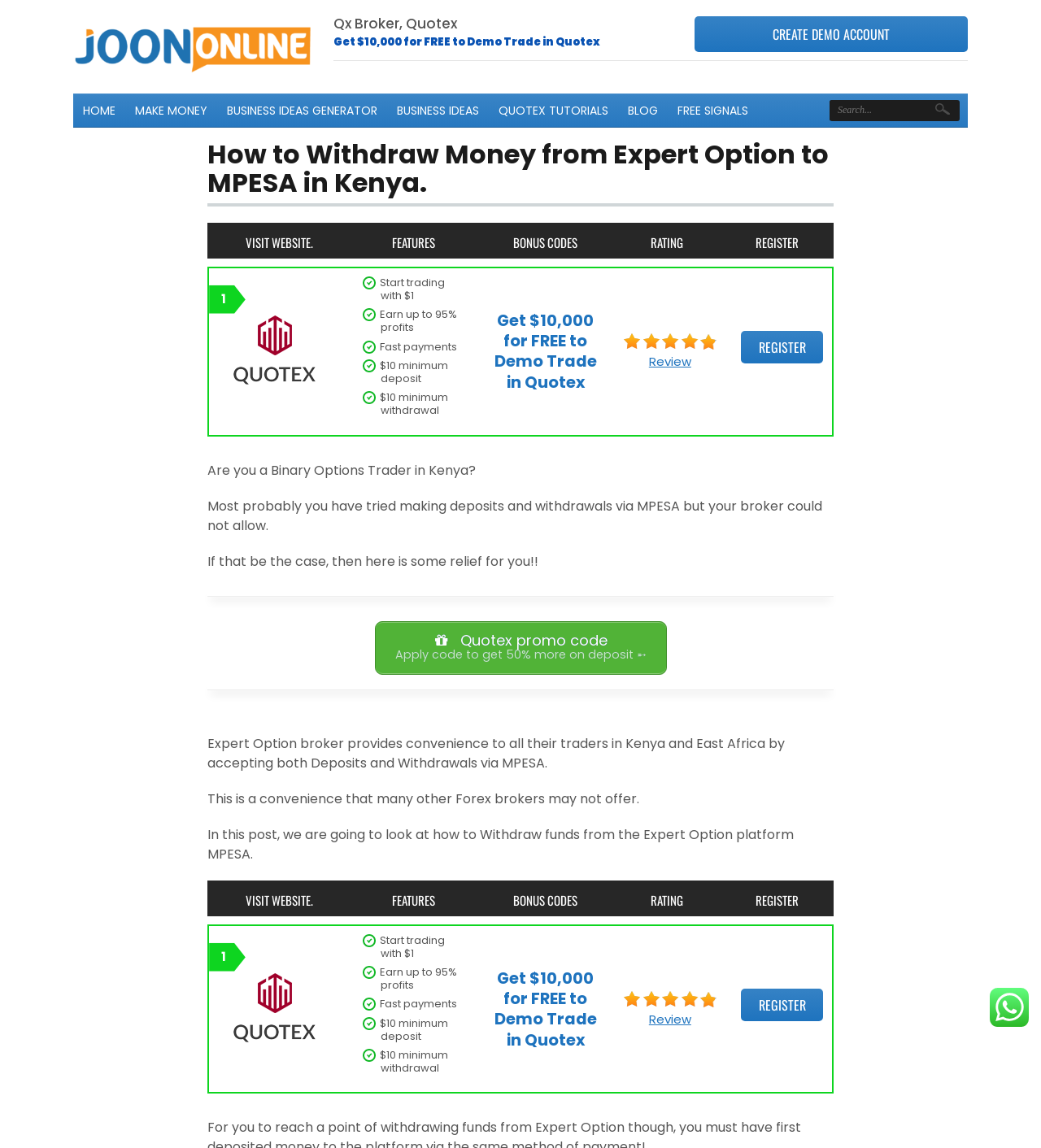Please reply with a single word or brief phrase to the question: 
What is the convenience offered by Expert Option broker?

Accepting deposits and withdrawals via MPESA